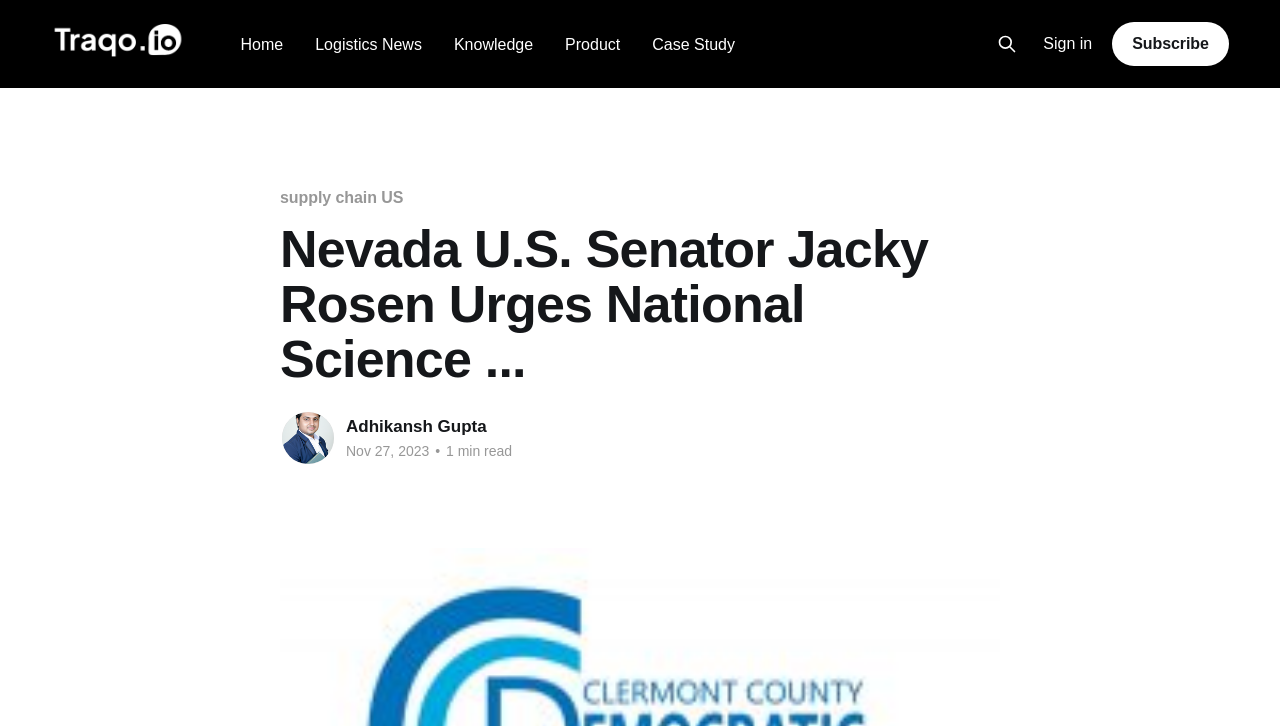Detail the various sections and features present on the webpage.

The webpage appears to be a news article or blog post about a senator's efforts to promote research and development in critical mineral mining. 

At the top left of the page, there is a link to "Traqo.io" accompanied by an image with the same name. To the right of this, there are several links to different sections of the website, including "Home", "Logistics News", "Knowledge", "Product", and "Case Study". 

On the top right side of the page, there is a button with an image, followed by links to "Sign in" and "Subscribe". The "Subscribe" link has a dropdown menu with a link to "supply chain US".

Below these top-level elements, the main content of the page begins. The title of the article, "Nevada U.S. Senator Jacky Rosen Urges National Science...", is displayed prominently. 

Underneath the title, there is a section with an image of a person, Adhikansh Gupta, accompanied by a link to their name. There is also a heading with the same name, and a link to the name again. 

To the right of the image, there is a timestamp indicating that the article was published on November 27, 2023, and a note that the article is a 1-minute read.